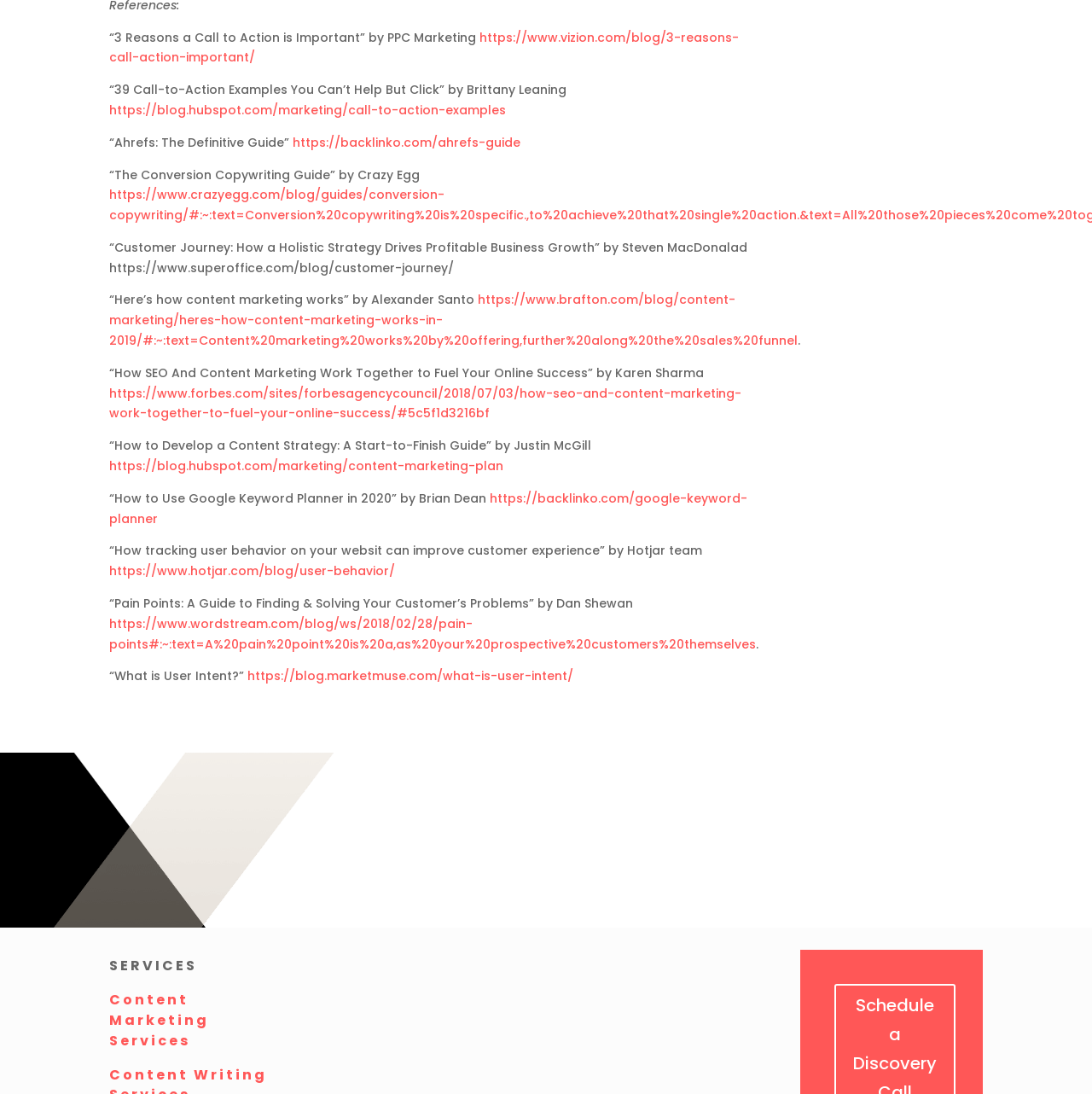Please find the bounding box coordinates (top-left x, top-left y, bottom-right x, bottom-right y) in the screenshot for the UI element described as follows: Content Marketing Services

[0.1, 0.905, 0.191, 0.96]